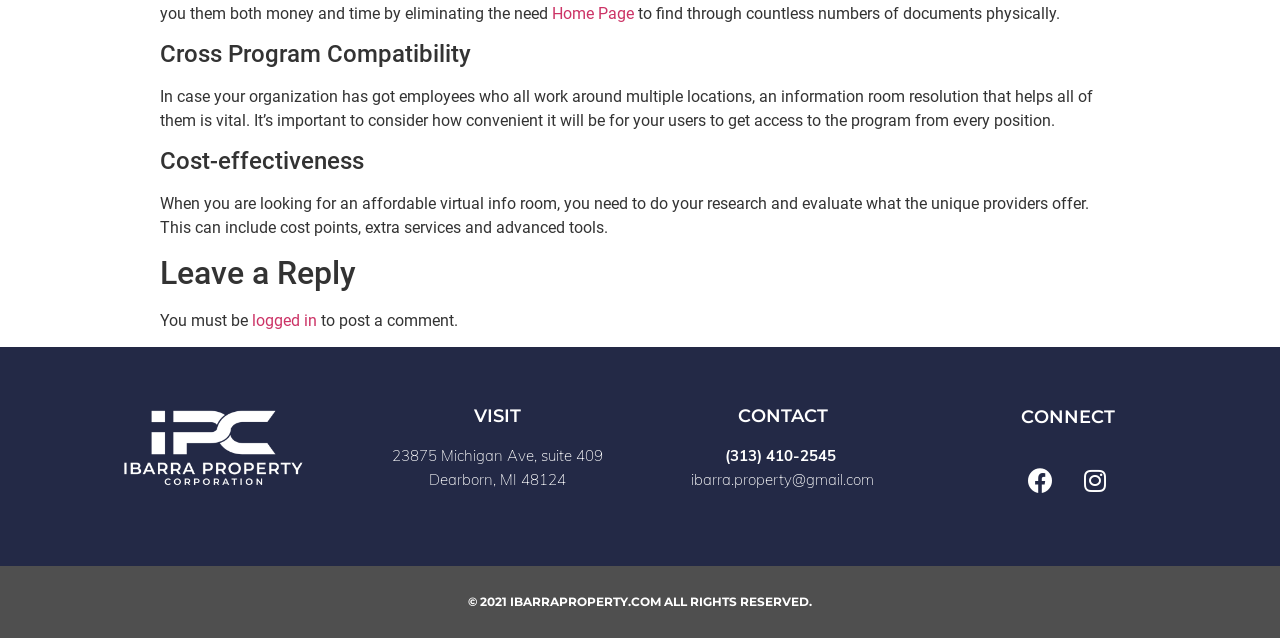Find the bounding box coordinates for the HTML element specified by: "logged in".

[0.197, 0.485, 0.248, 0.515]